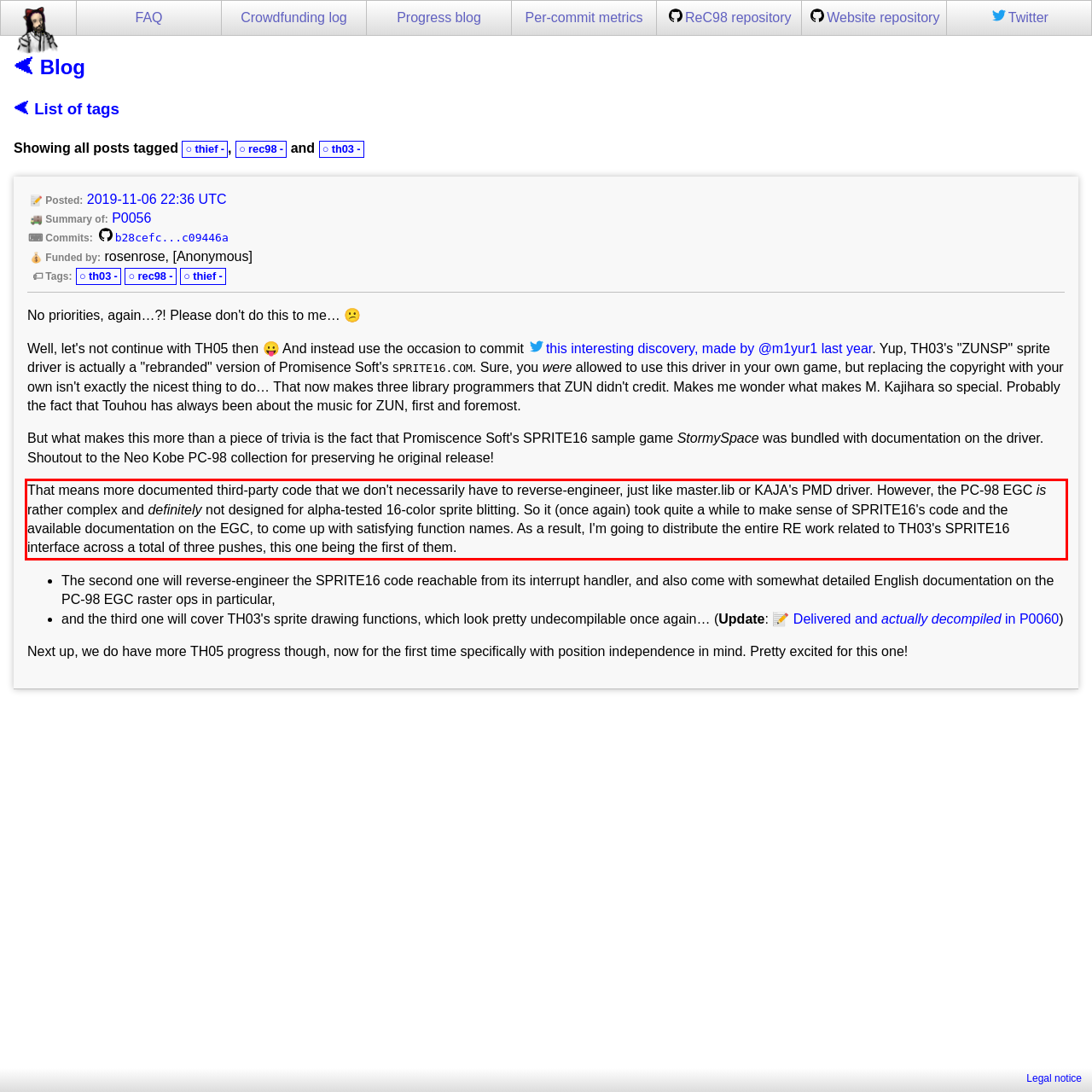Examine the webpage screenshot, find the red bounding box, and extract the text content within this marked area.

That means more documented third-party code that we don't necessarily have to reverse-engineer, just like master.lib or KAJA's PMD driver. However, the PC-98 EGC is rather complex and definitely not designed for alpha-tested 16-color sprite blitting. So it (once again) took quite a while to make sense of SPRITE16's code and the available documentation on the EGC, to come up with satisfying function names. As a result, I'm going to distribute the entire RE work related to TH03's SPRITE16 interface across a total of three pushes, this one being the first of them.